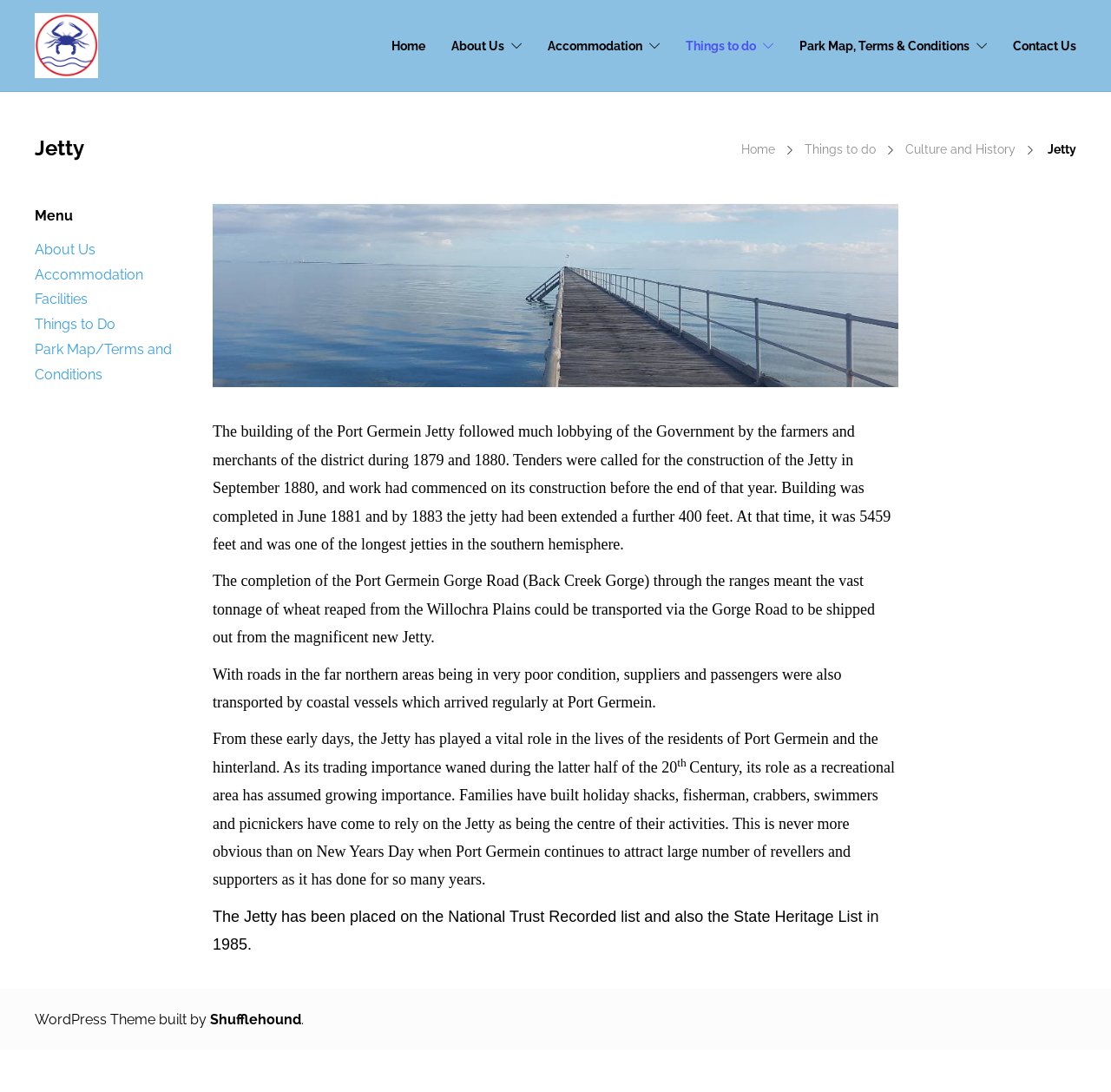Please examine the image and answer the question with a detailed explanation:
When was the Jetty built?

The construction of the Jetty began in 1880 and was completed in 1881, as mentioned in the text: 'Tenders were called for the construction of the Jetty in September 1880, and work had commenced on its construction before the end of that year. Building was completed in June 1881'.